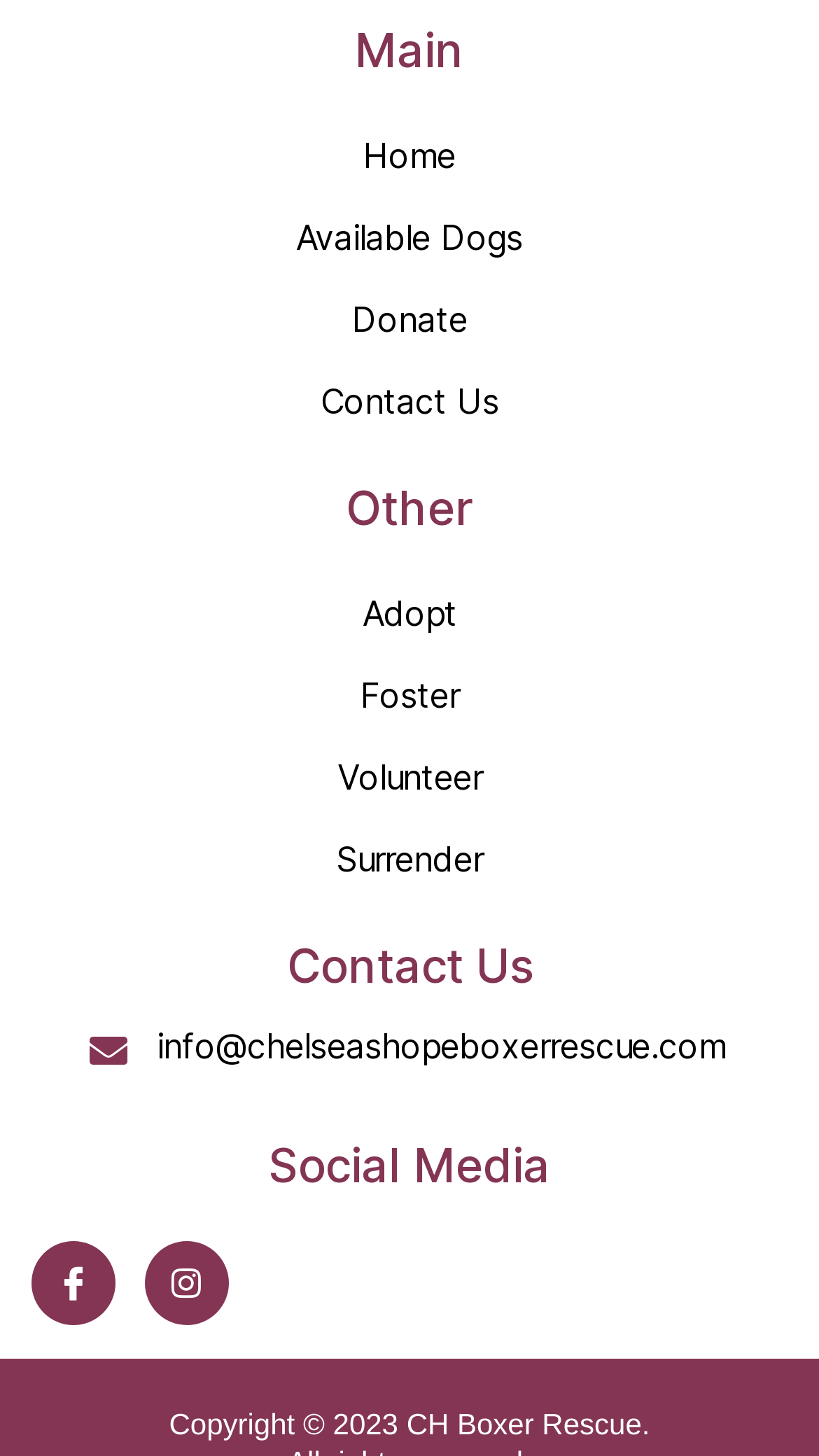Find the bounding box coordinates of the element's region that should be clicked in order to follow the given instruction: "Visit Articles". The coordinates should consist of four float numbers between 0 and 1, i.e., [left, top, right, bottom].

None